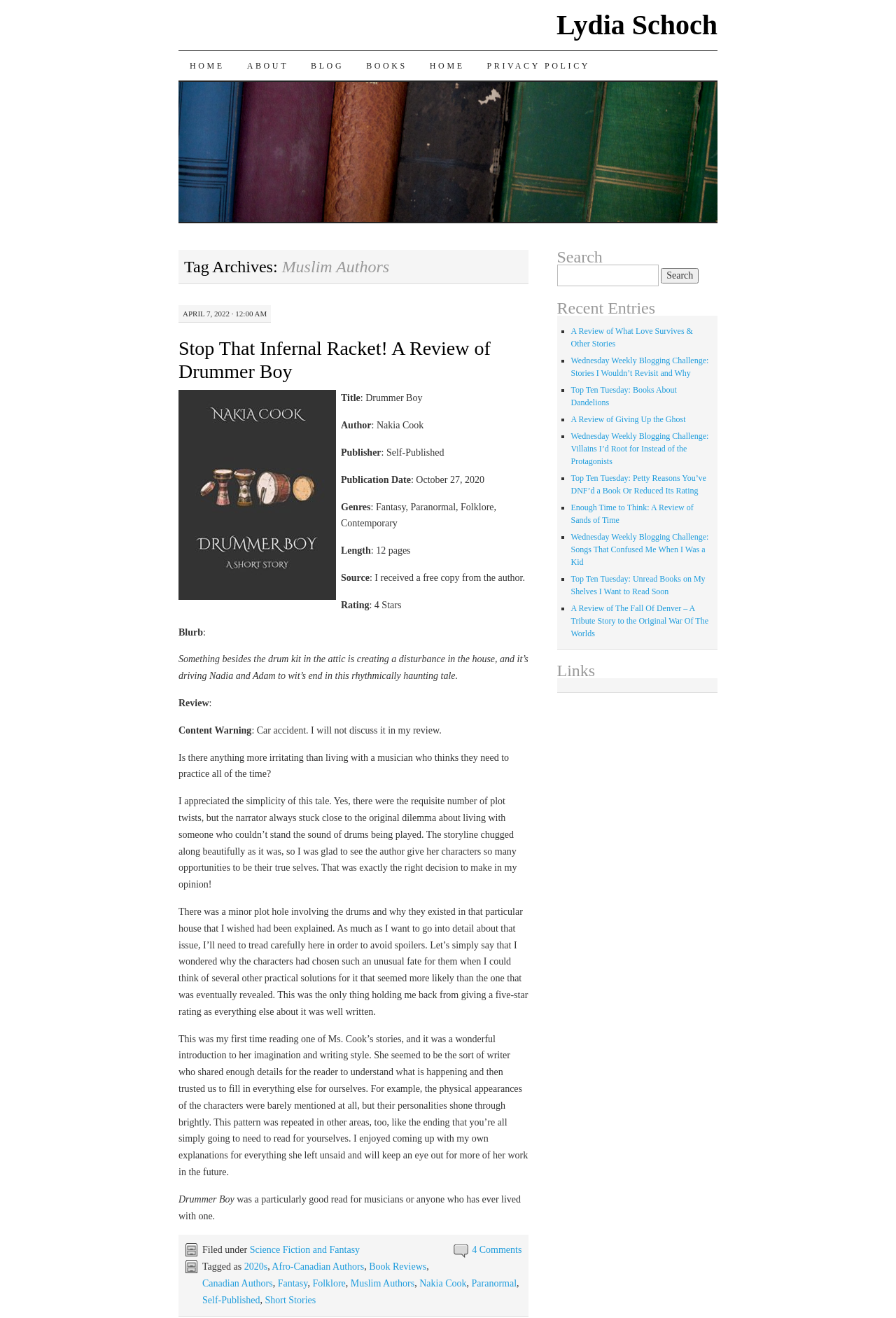Provide a brief response in the form of a single word or phrase:
Who is the author of the book?

Nakia Cook